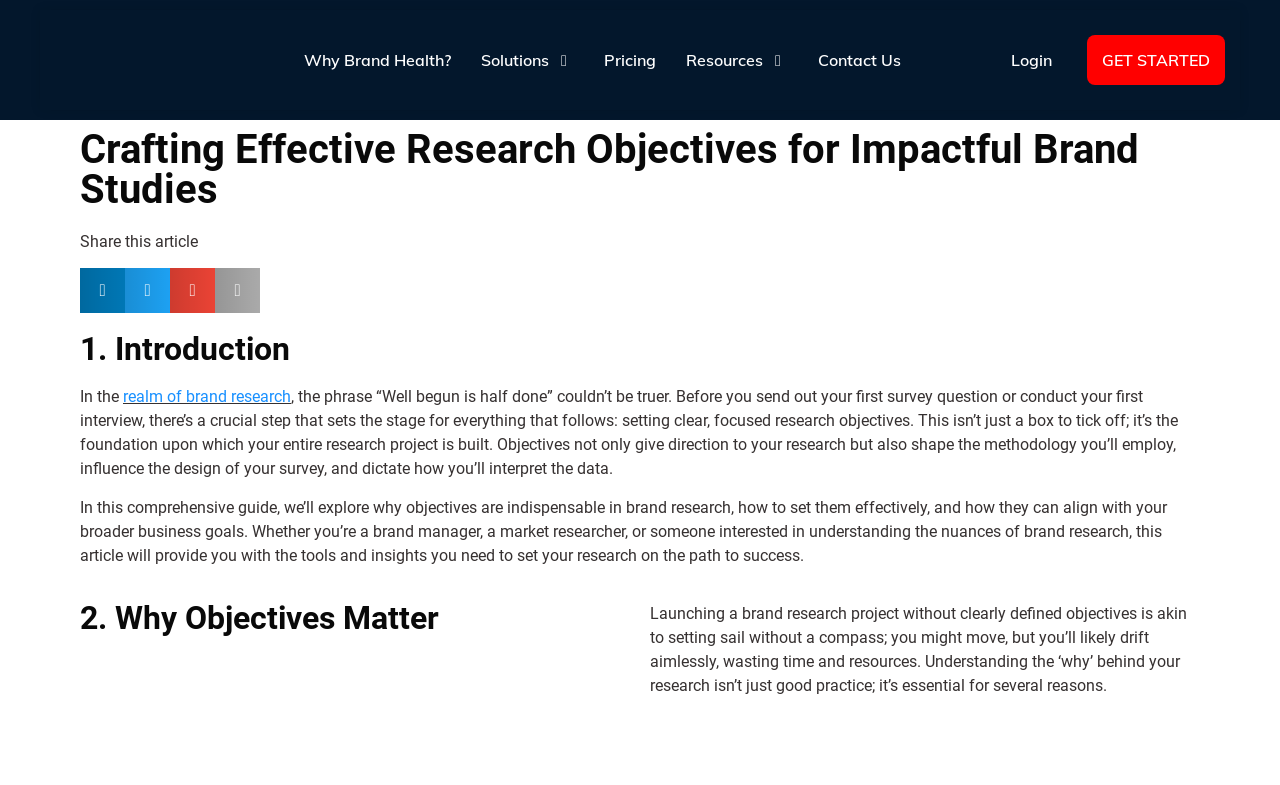Provide the bounding box for the UI element matching this description: "aria-label="Share on twitter"".

[0.098, 0.342, 0.133, 0.399]